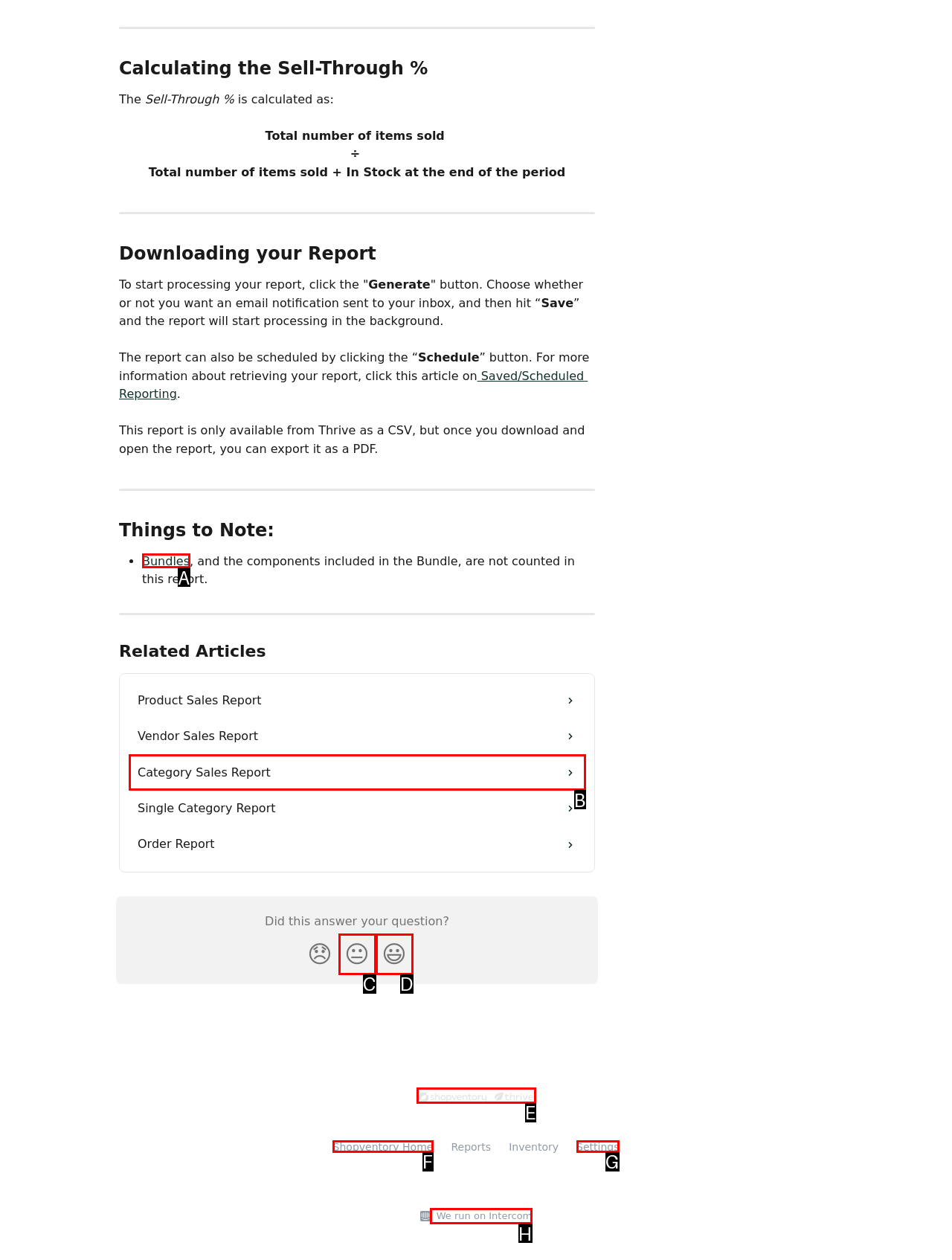From the available choices, determine which HTML element fits this description: Settings Respond with the correct letter.

G